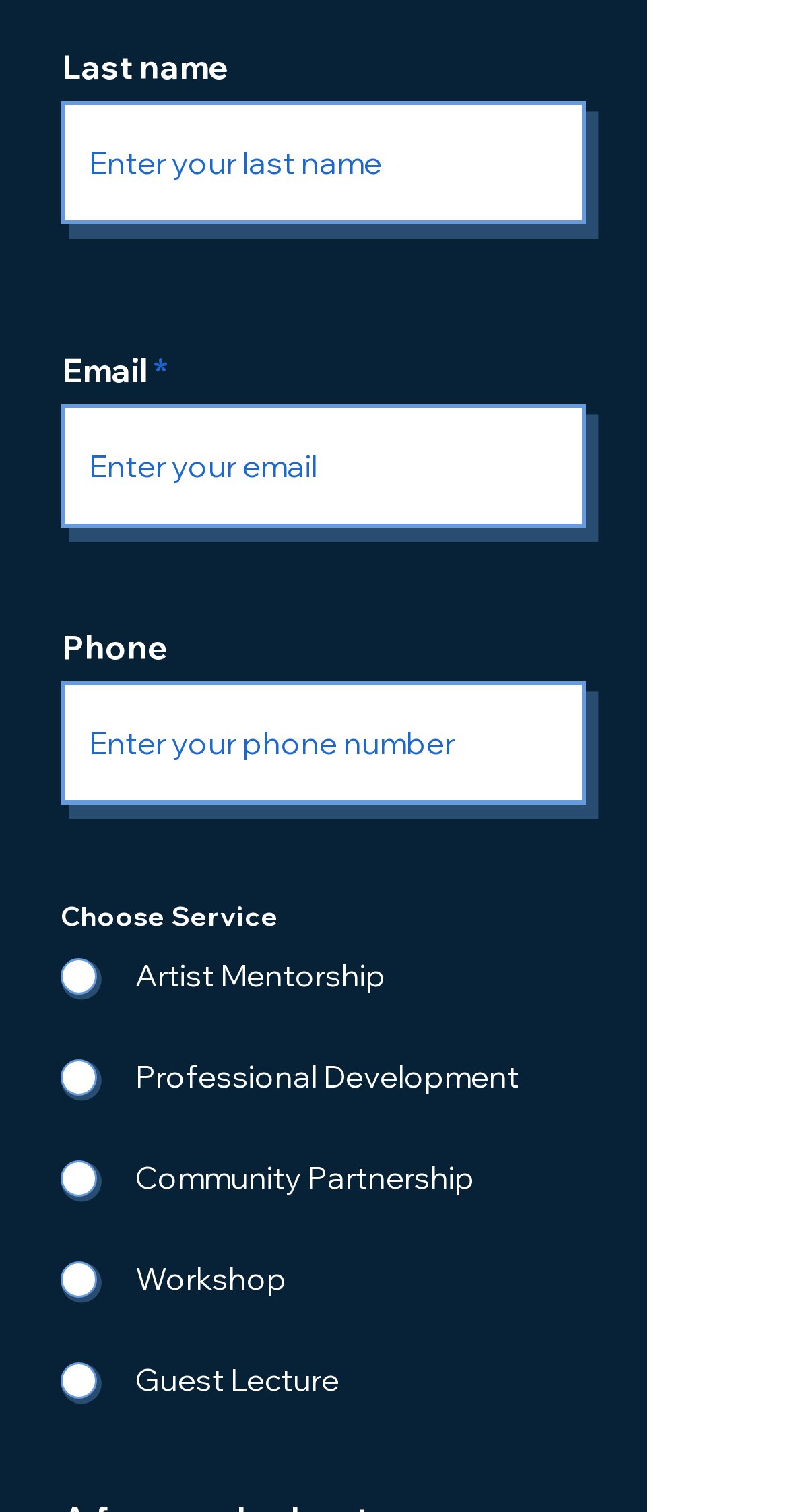Predict the bounding box of the UI element based on this description: "parent_node: Workshop name="comp-lqpvfovm" value="Workshop"".

[0.09, 0.839, 0.123, 0.856]